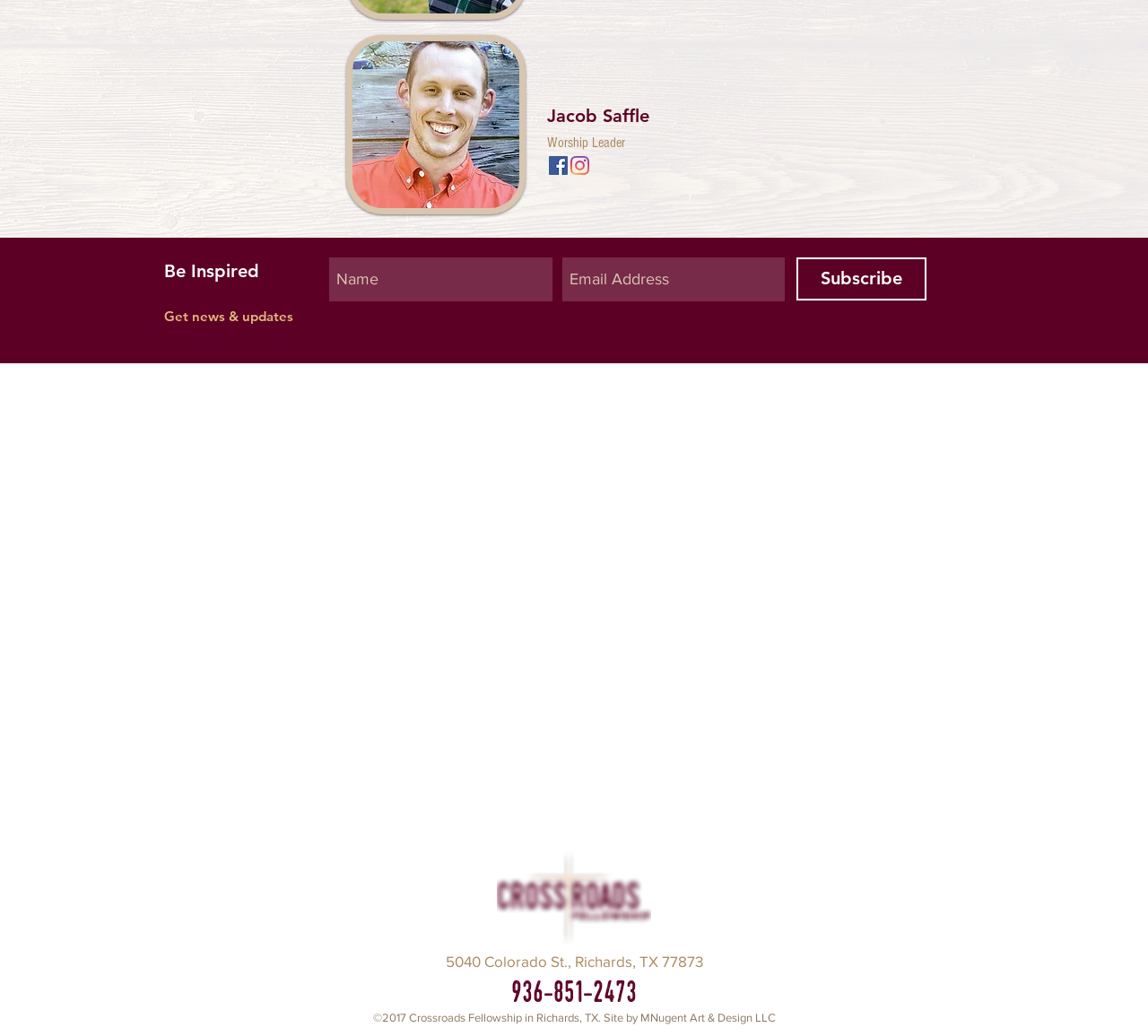Respond with a single word or phrase to the following question:
What is the purpose of the slideshow region?

Get news & updates